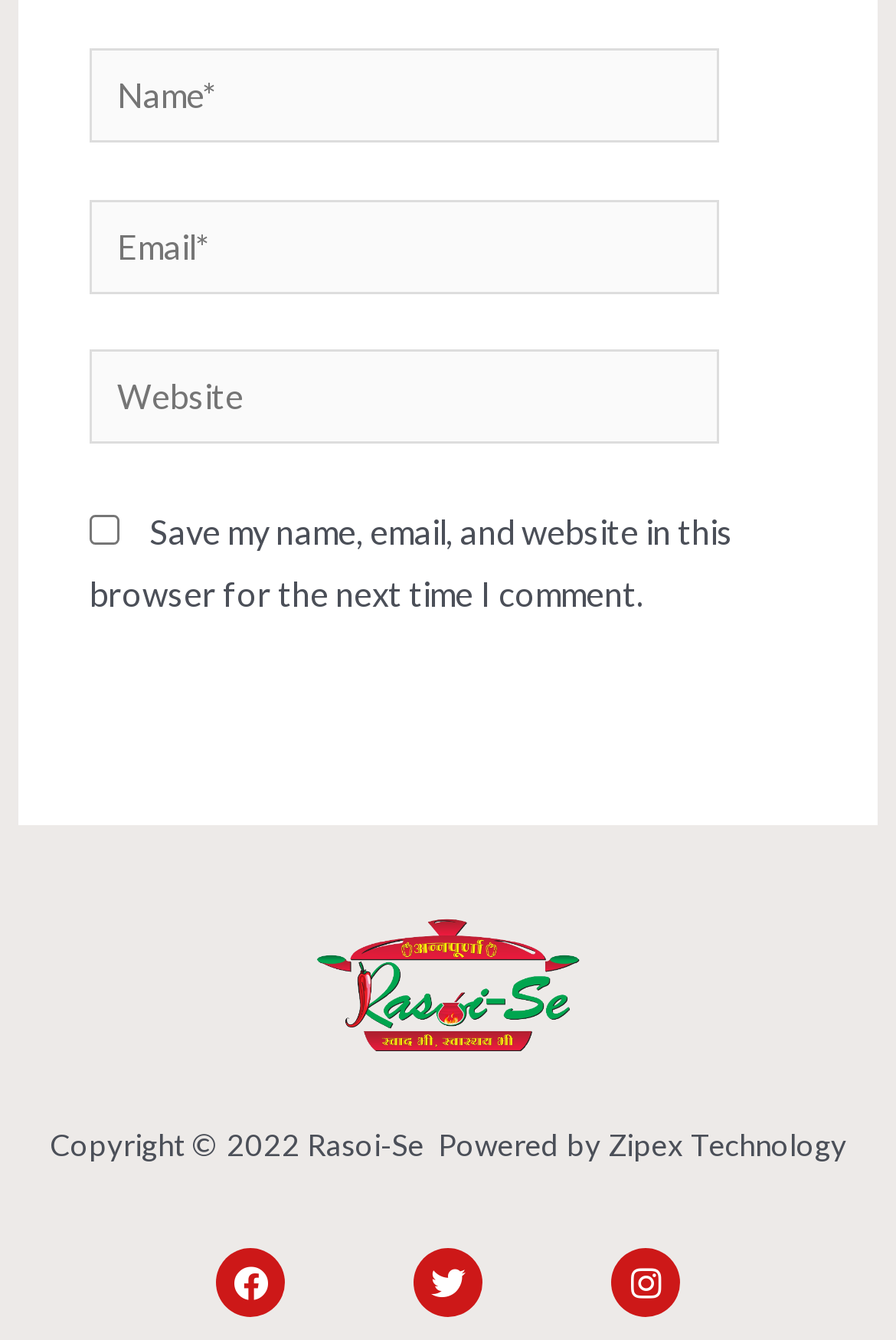Please locate the bounding box coordinates of the region I need to click to follow this instruction: "Go to 'U.S. Politics'".

None